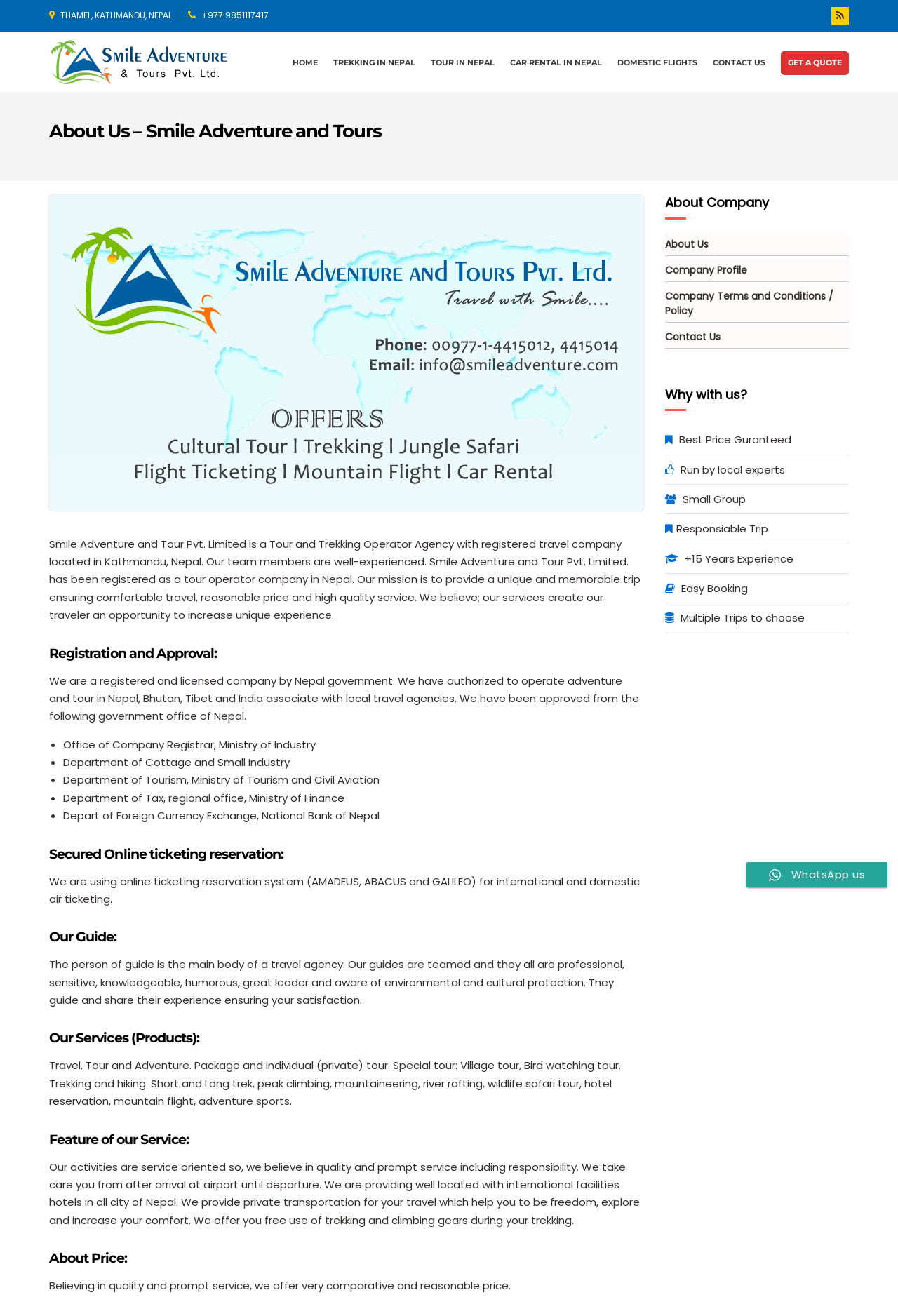Could you locate the bounding box coordinates for the section that should be clicked to accomplish this task: "Click the 'About Us' link".

[0.055, 0.262, 0.717, 0.273]